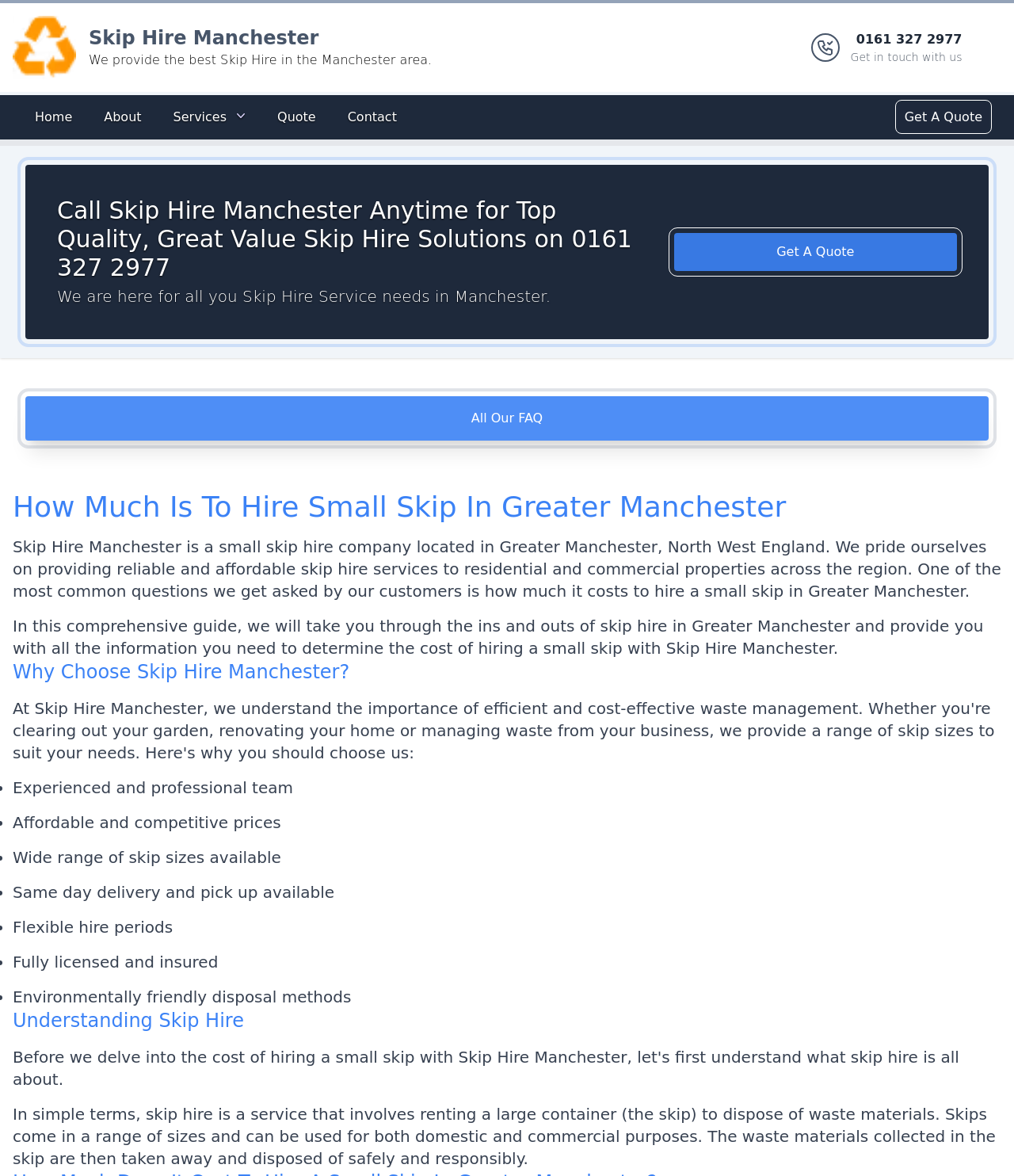Identify and provide the bounding box coordinates of the UI element described: "Contact". The coordinates should be formatted as [left, top, right, bottom], with each number being a float between 0 and 1.

[0.333, 0.086, 0.401, 0.113]